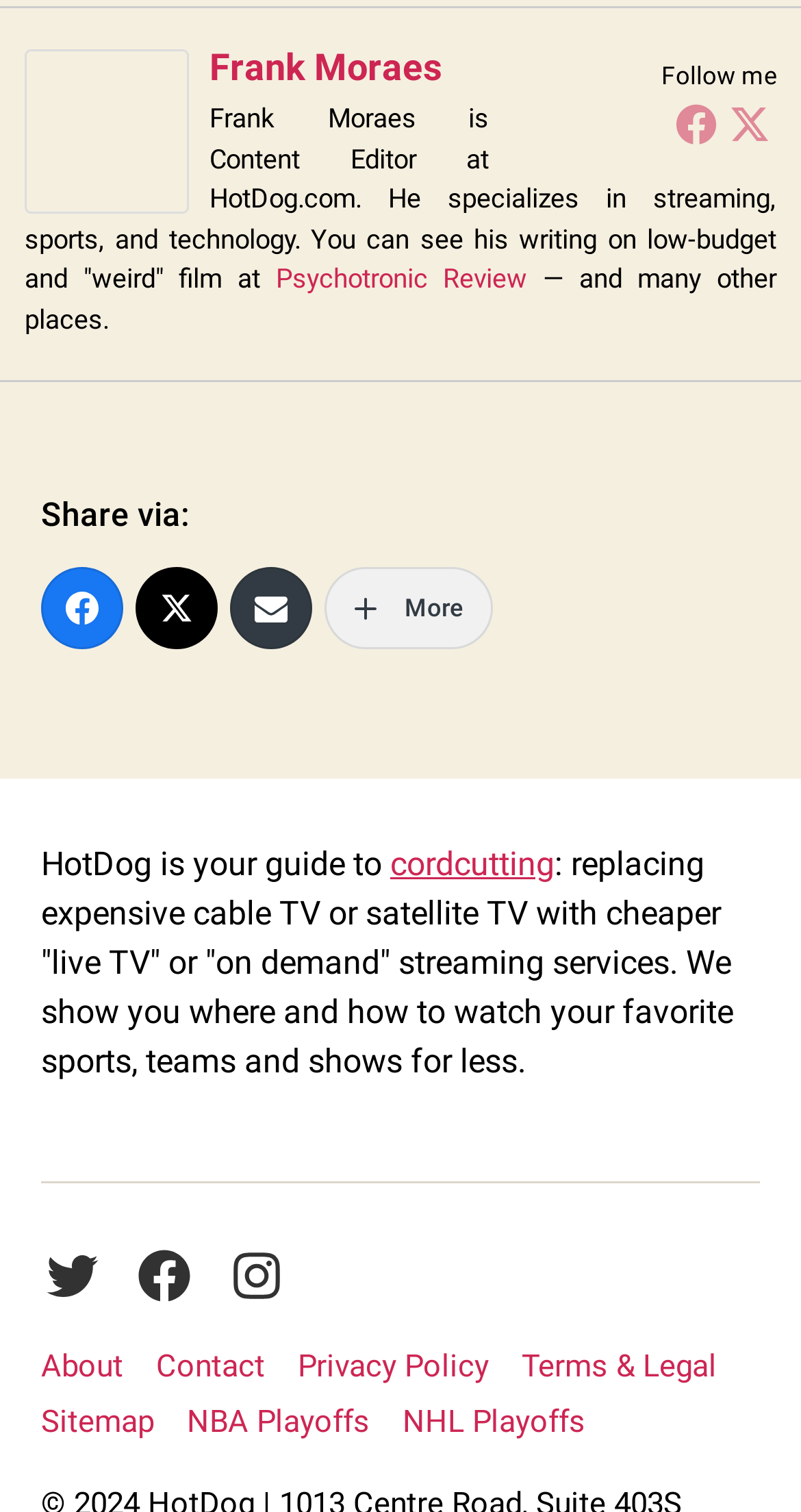Give a concise answer using one word or a phrase to the following question:
What is the website about?

Cordcutting